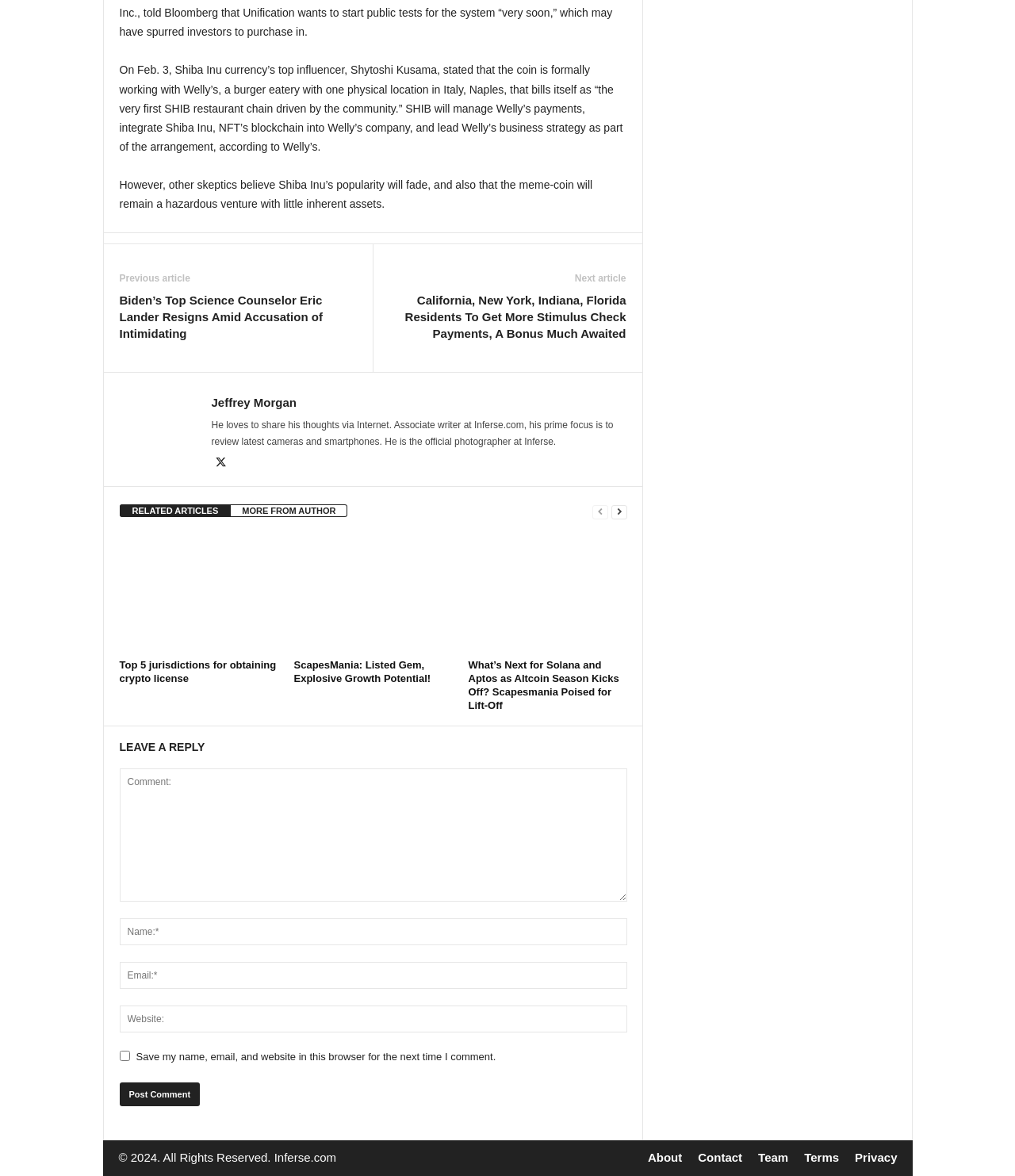Locate the bounding box coordinates of the element that should be clicked to fulfill the instruction: "Go to the next page".

[0.602, 0.428, 0.618, 0.442]